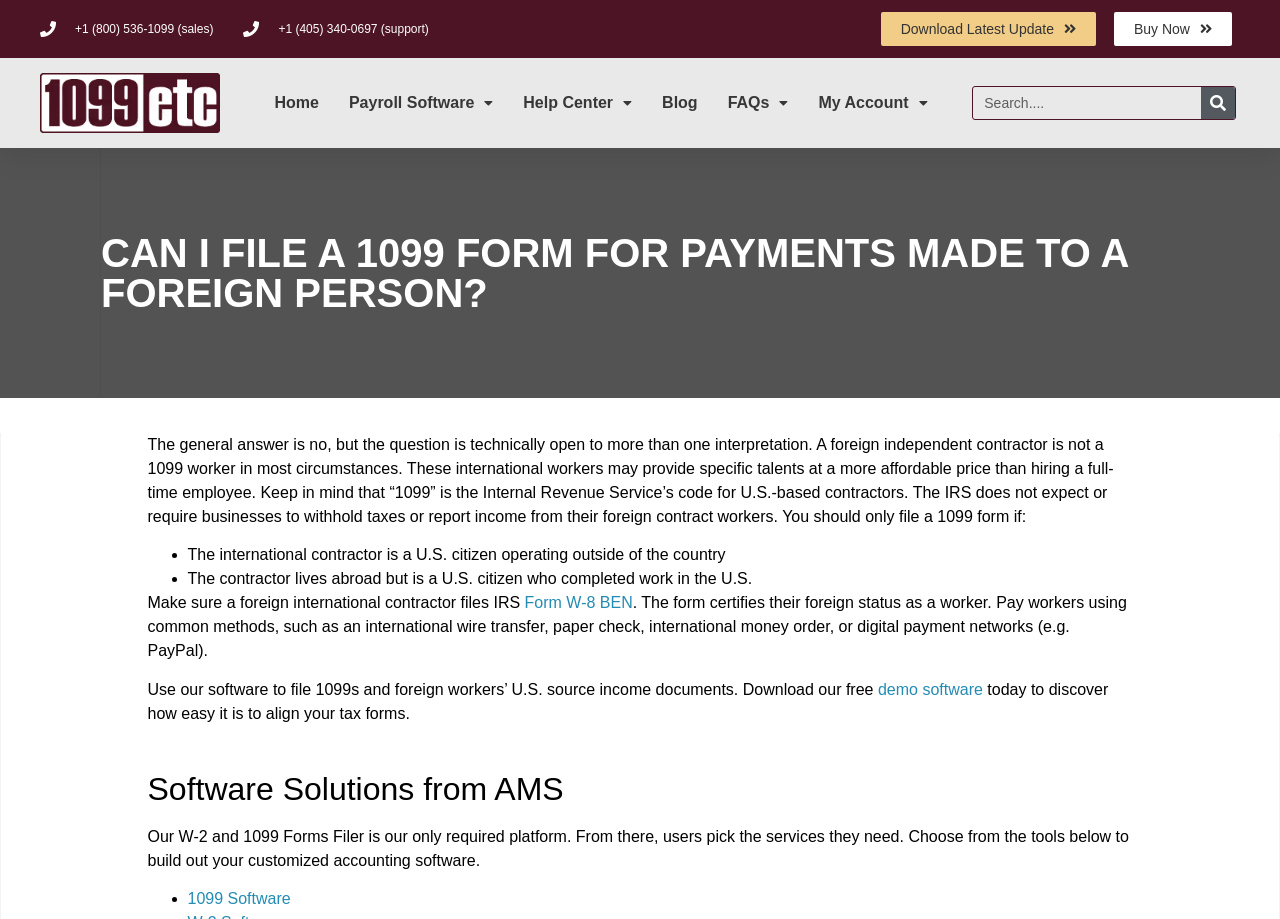Determine the bounding box coordinates of the element's region needed to click to follow the instruction: "Go to the help center". Provide these coordinates as four float numbers between 0 and 1, formatted as [left, top, right, bottom].

[0.397, 0.087, 0.506, 0.137]